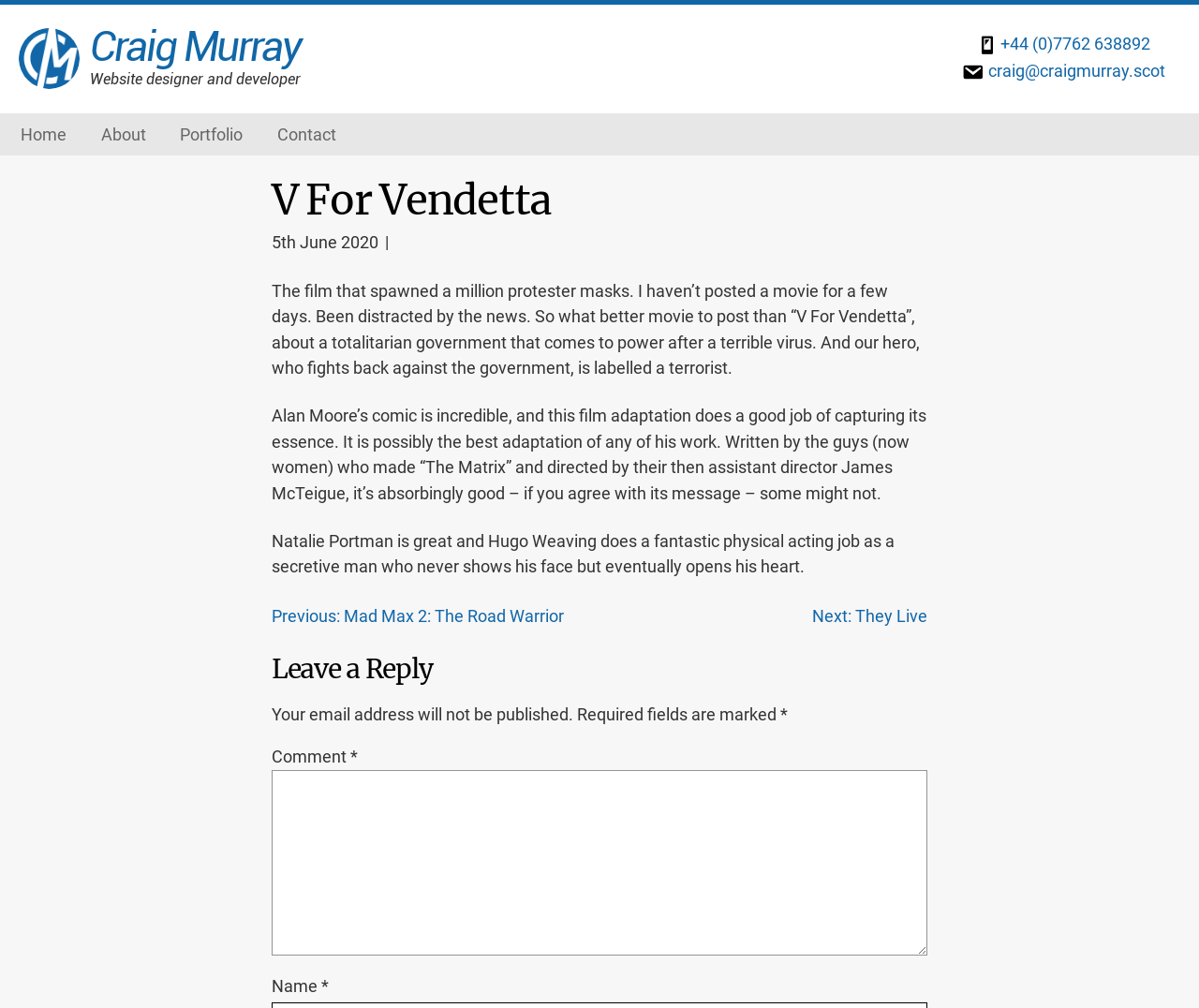How many links are there in the navigation menu?
Refer to the image and answer the question using a single word or phrase.

4